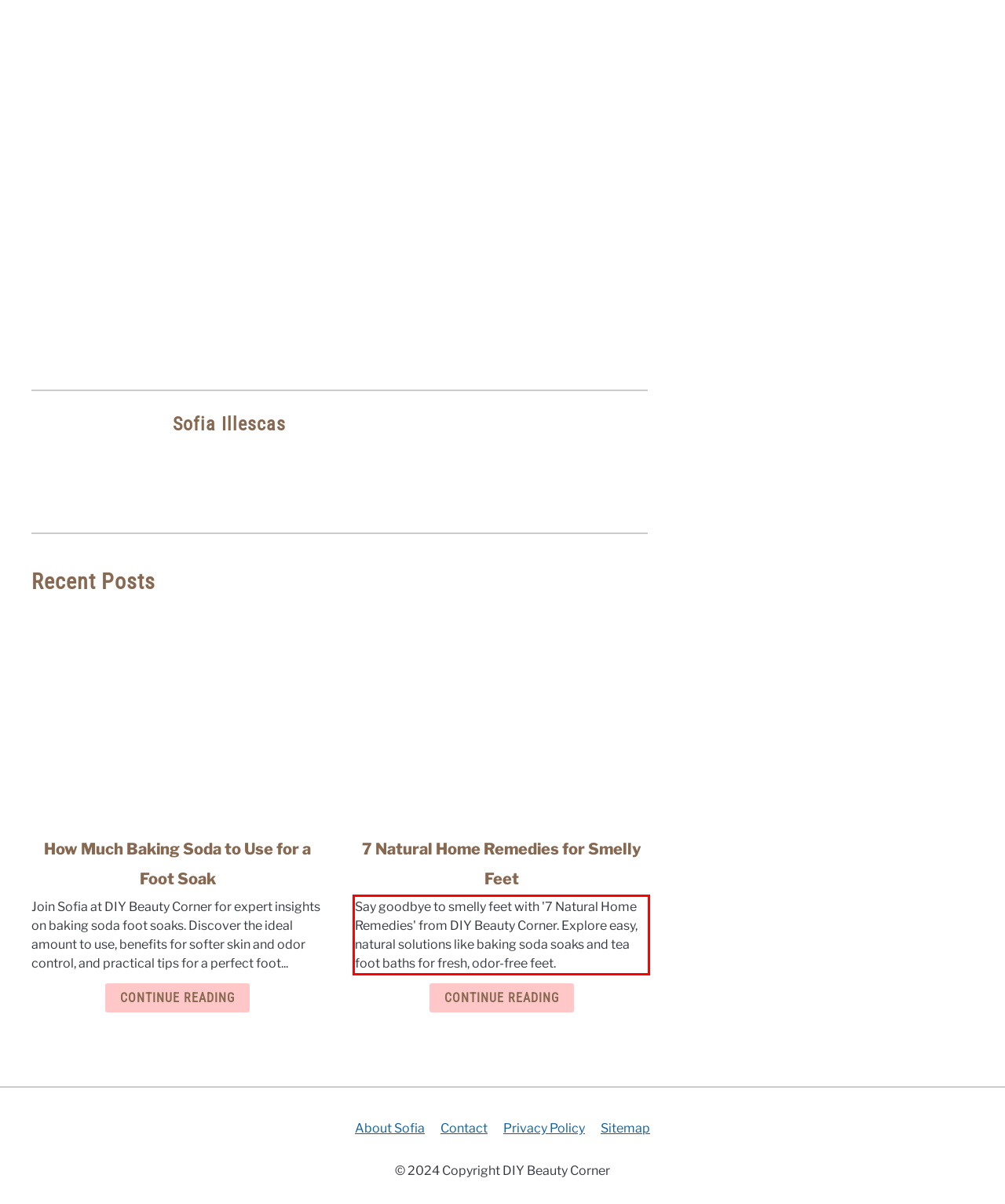Using the provided webpage screenshot, identify and read the text within the red rectangle bounding box.

Say goodbye to smelly feet with '7 Natural Home Remedies' from DIY Beauty Corner. Explore easy, natural solutions like baking soda soaks and tea foot baths for fresh, odor-free feet.